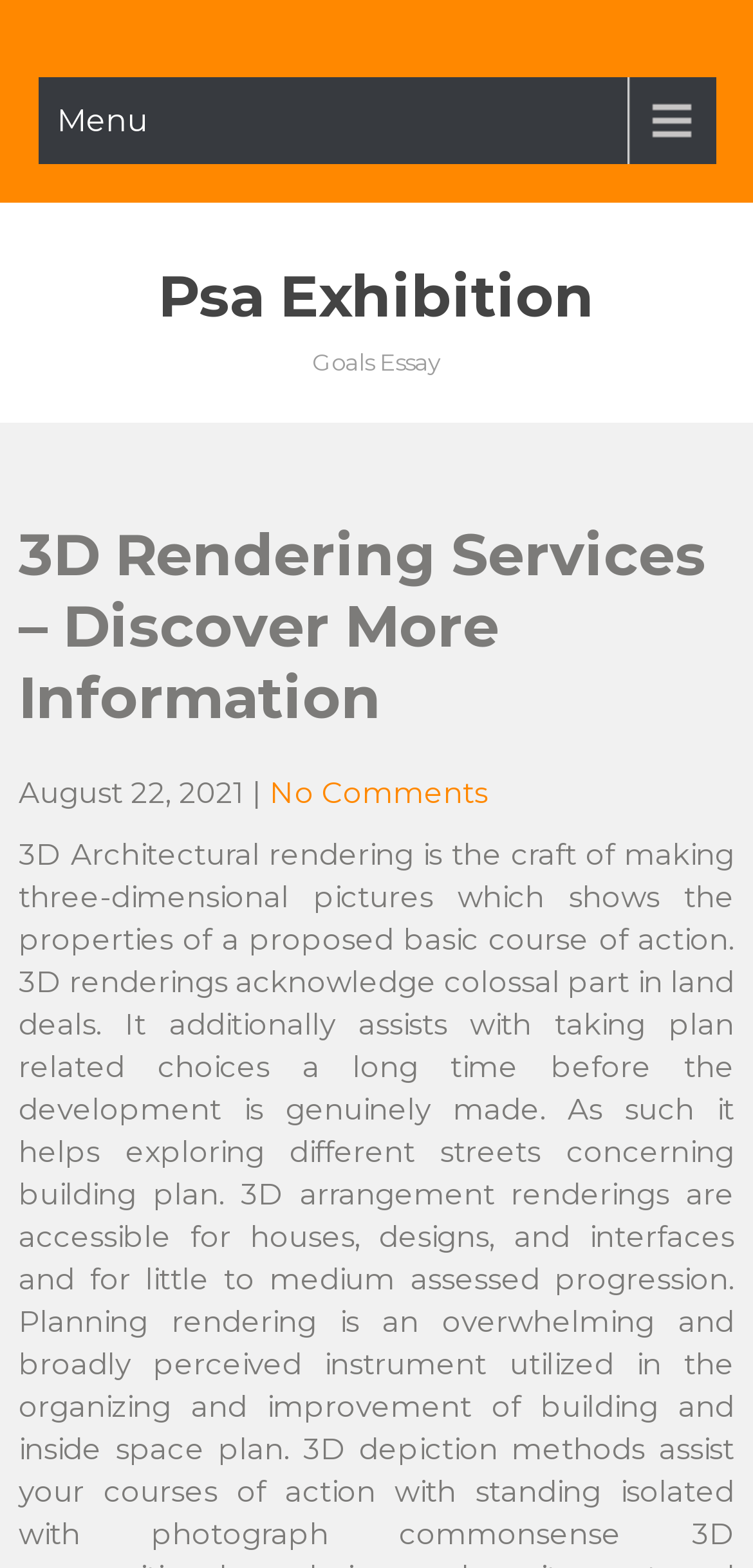Is there a link to comments?
Observe the image and answer the question with a one-word or short phrase response.

Yes